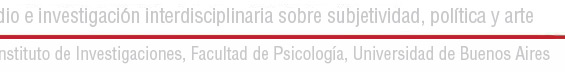What fields are being researched?
From the screenshot, provide a brief answer in one word or phrase.

Subjectivity, politics, and art